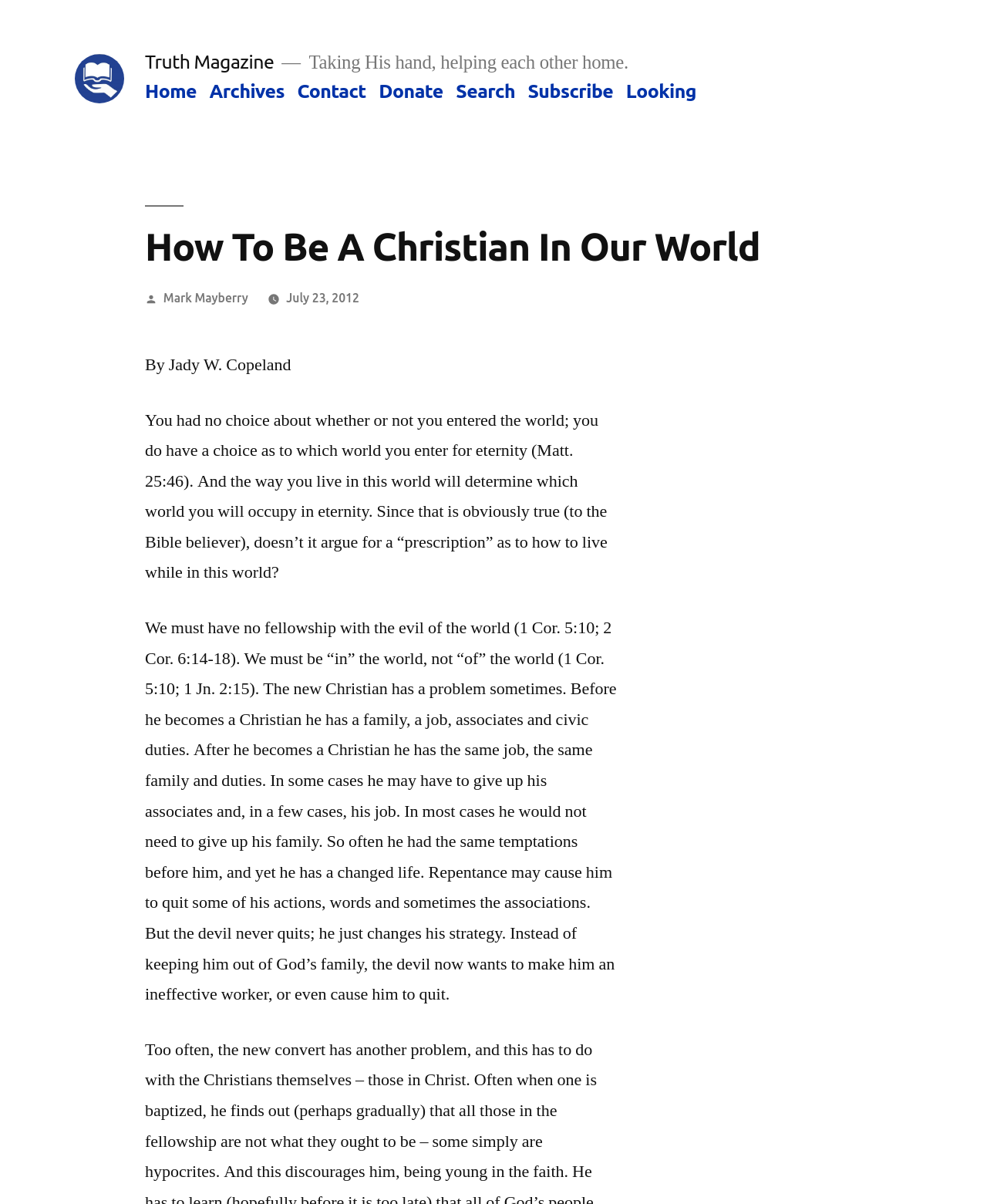Based on the description "Truth Magazine", find the bounding box of the specified UI element.

[0.147, 0.042, 0.278, 0.06]